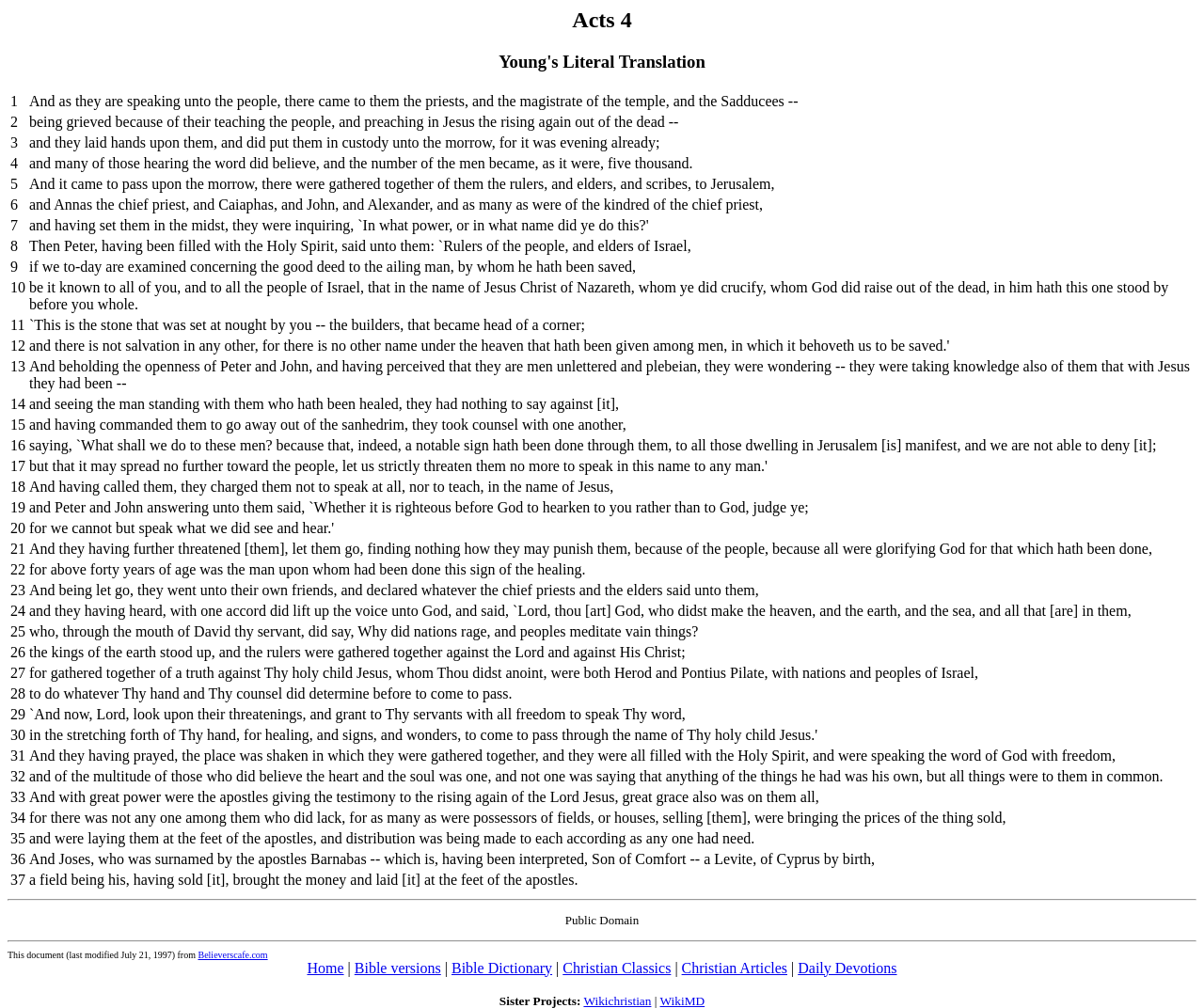Identify the bounding box coordinates of the specific part of the webpage to click to complete this instruction: "read verse 1".

[0.008, 0.091, 0.992, 0.11]